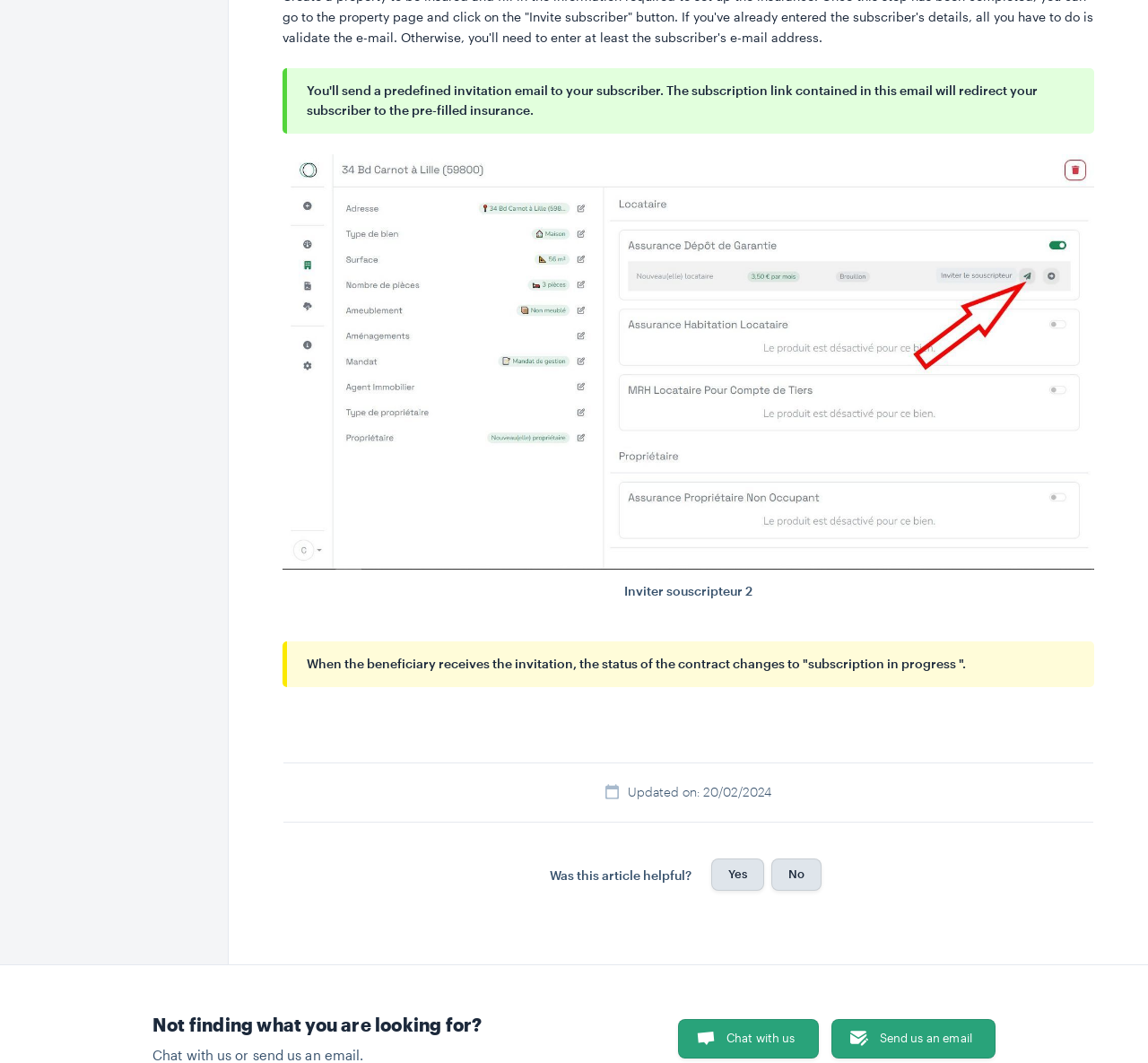Answer the question below in one word or phrase:
What are the two ways to contact support?

Chat or Email